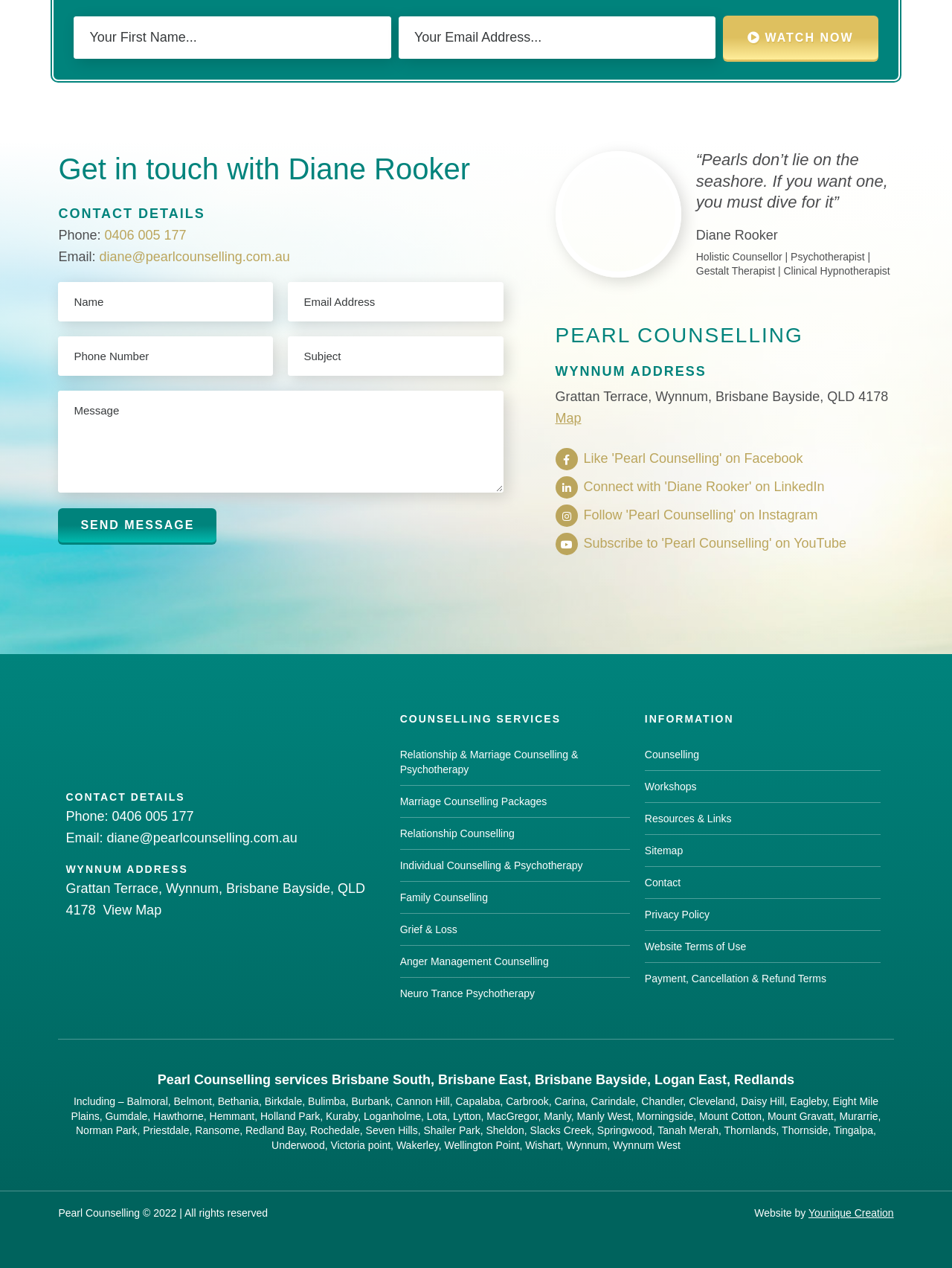Determine the bounding box coordinates for the area you should click to complete the following instruction: "Enter first name".

[0.078, 0.013, 0.411, 0.046]